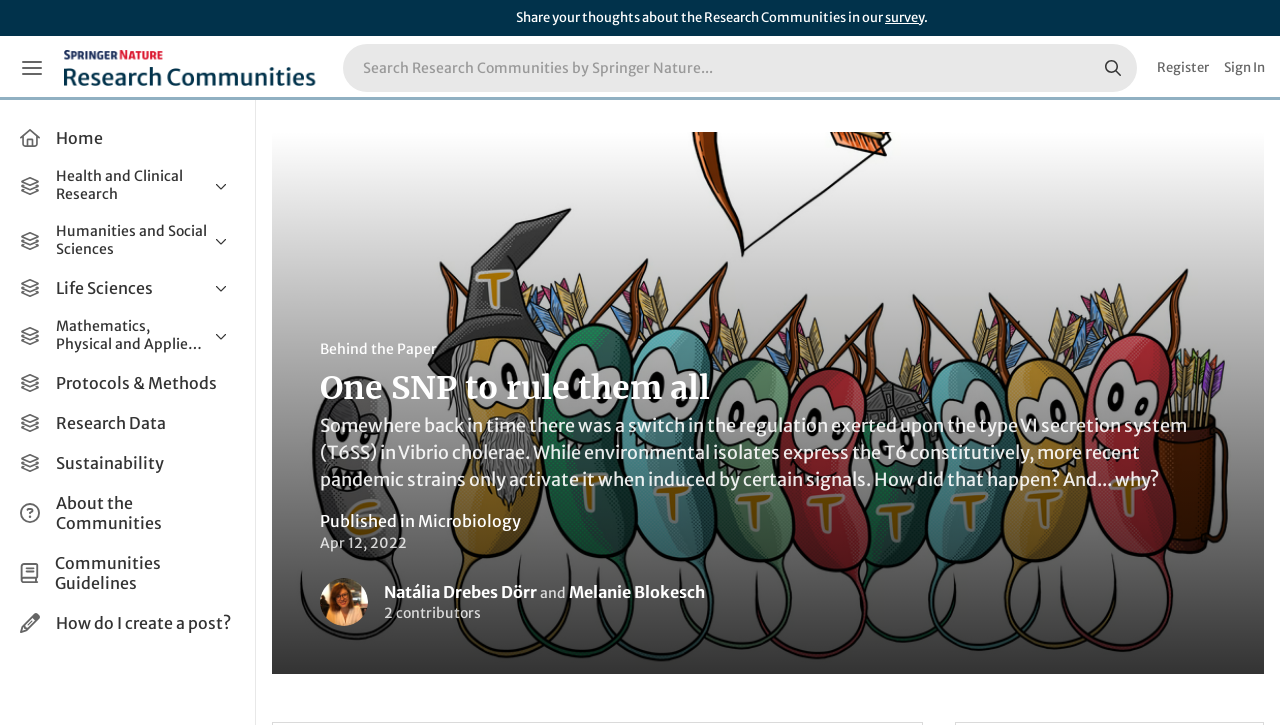What is the text next to the search box?
Your answer should be a single word or phrase derived from the screenshot.

Search